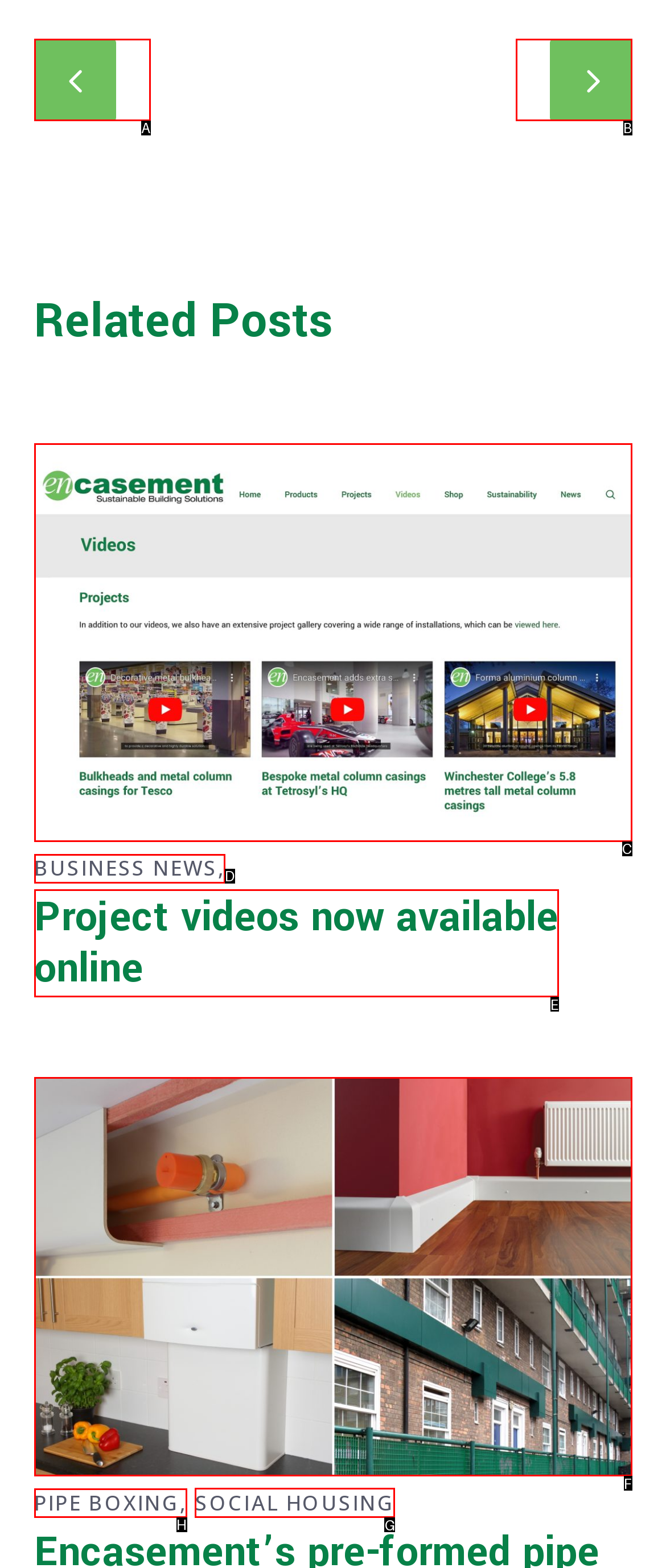Identify the letter of the option that should be selected to accomplish the following task: go to social housing. Provide the letter directly.

G